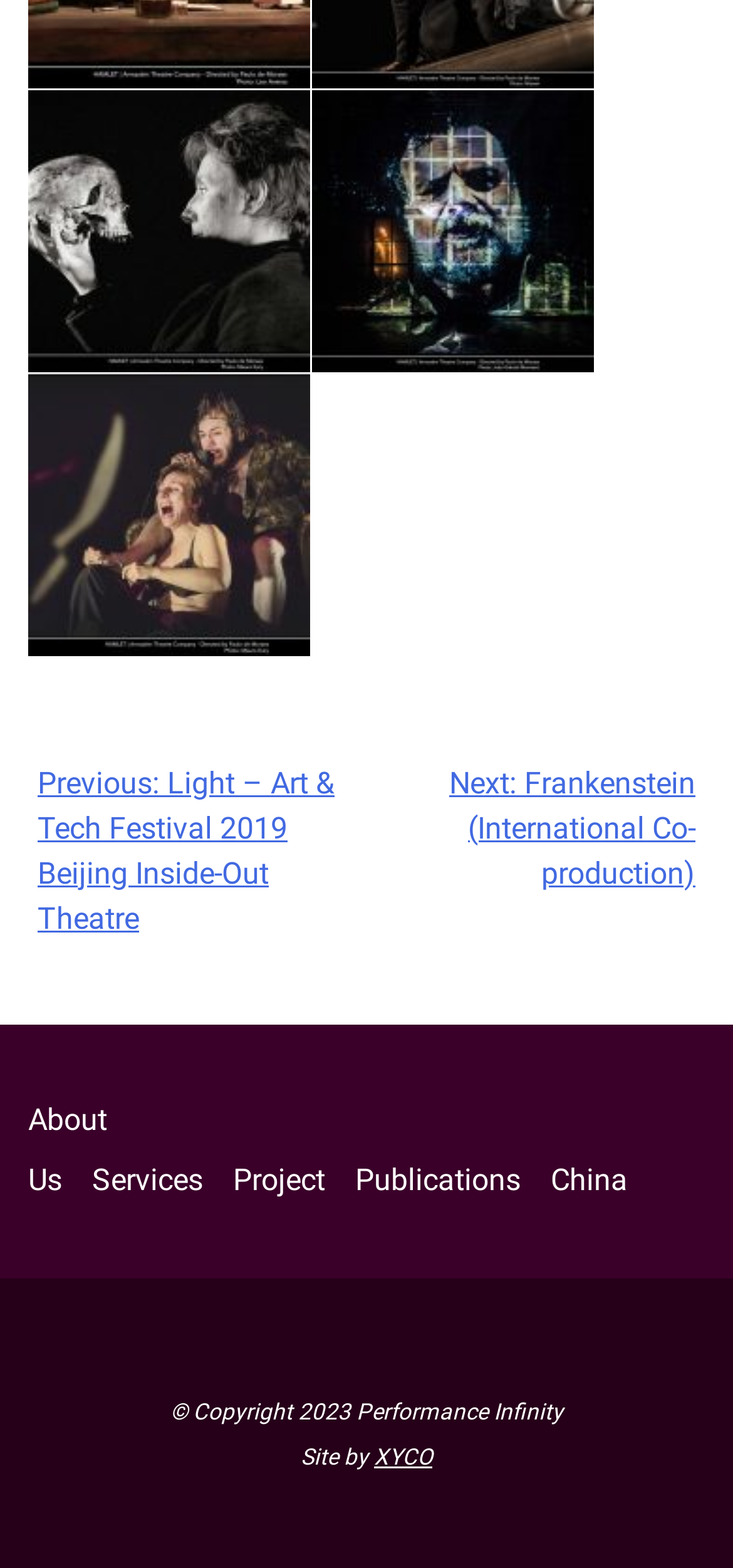What is the name of the company that created the site?
With the help of the image, please provide a detailed response to the question.

I found the answer by looking at the bottom of the webpage, where the copyright information is located. There is a text that says 'Site by' followed by a link to 'XYCO', which suggests that XYCO is the company that created the site.